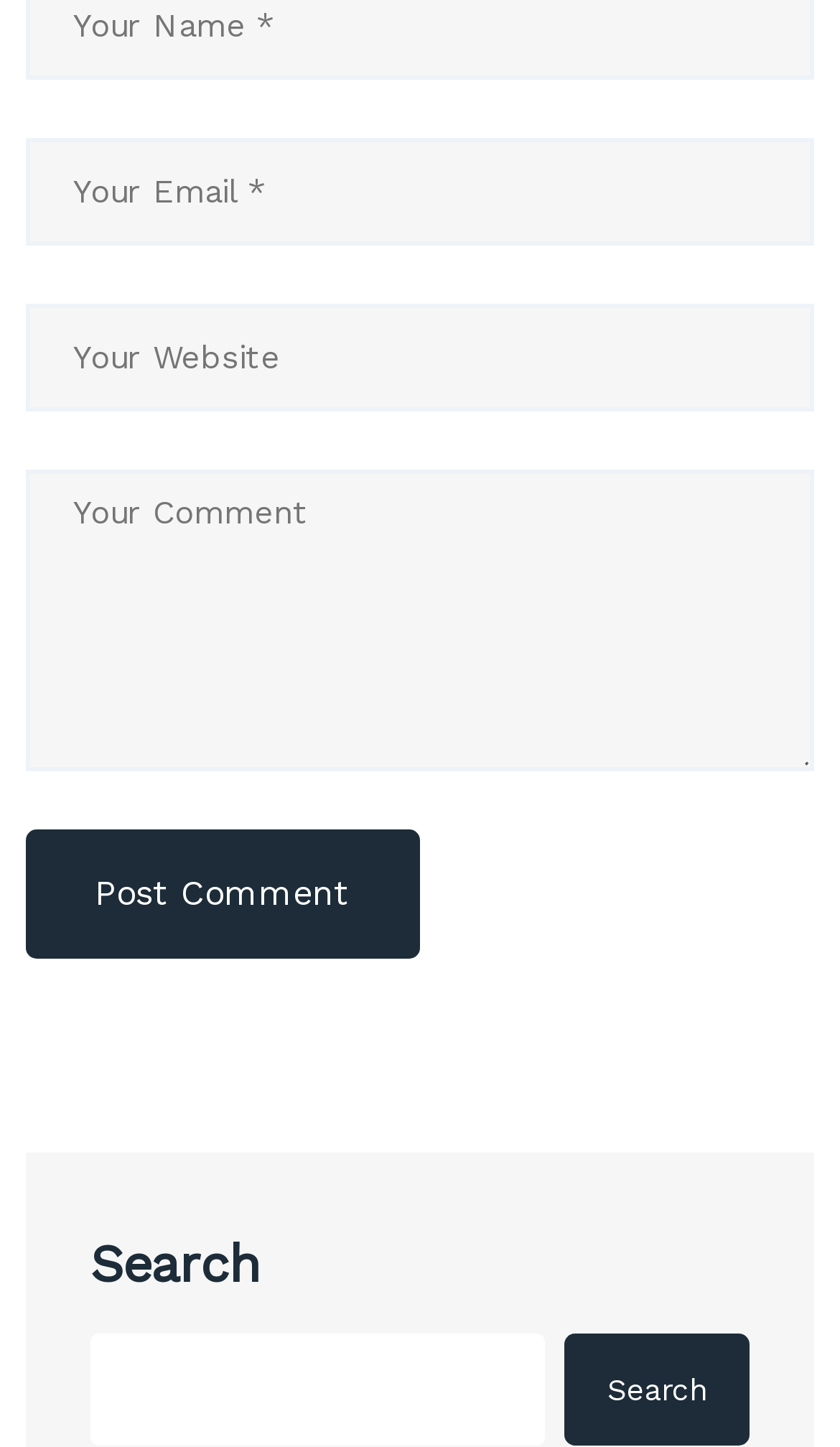Locate the bounding box of the UI element described in the following text: "Home".

None